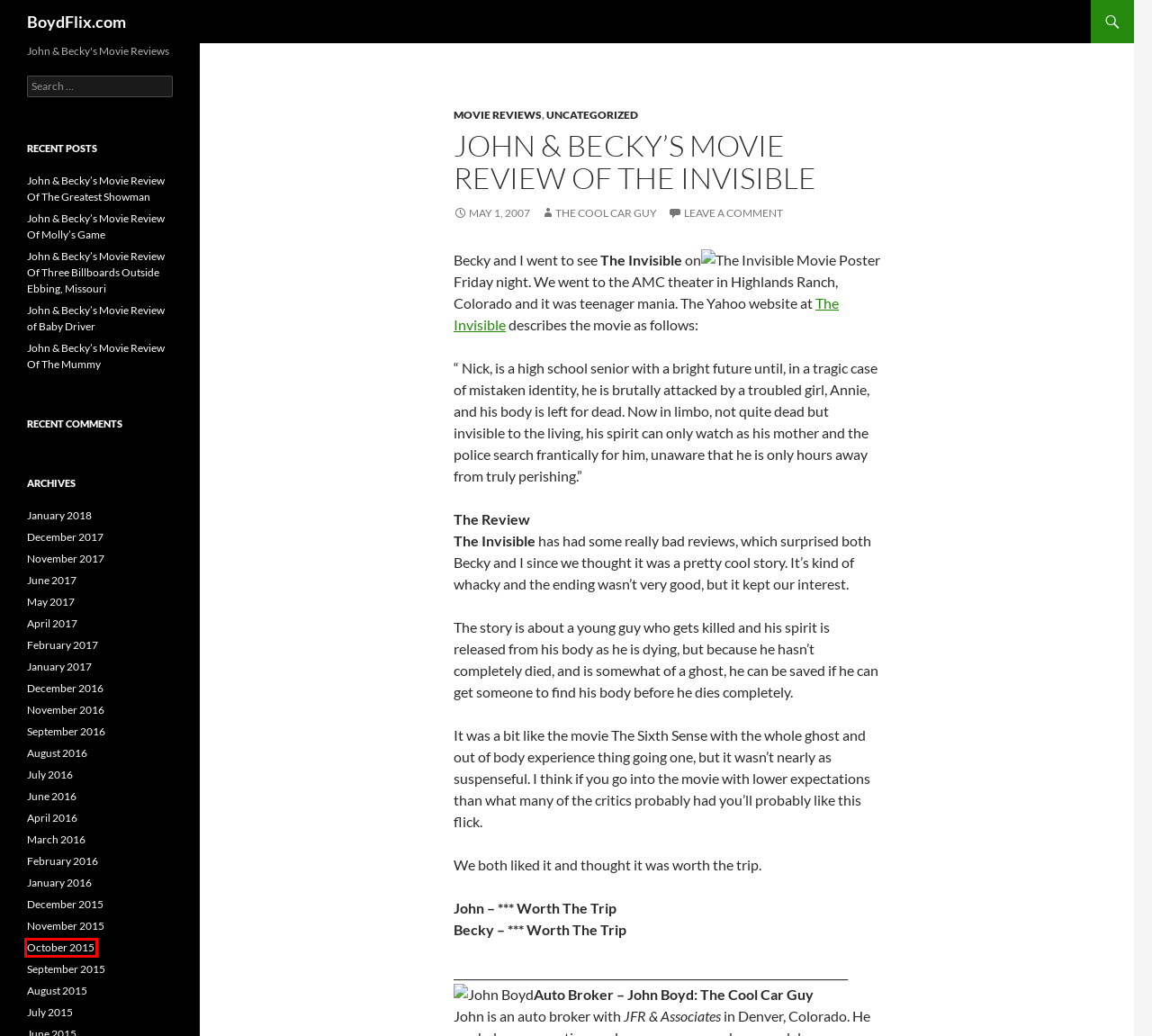Given a screenshot of a webpage with a red bounding box around an element, choose the most appropriate webpage description for the new page displayed after clicking the element within the bounding box. Here are the candidates:
A. October | 2015 | BoydFlix.com
B. John & Becky’s Movie Review Of The Greatest Showman | BoydFlix.com
C. John & Becky’s Movie Review of Baby Driver | BoydFlix.com
D. May | 2017 | BoydFlix.com
E. BoydFlix.com | John & Becky's Movie Reviews
F. July | 2016 | BoydFlix.com
G. September | 2016 | BoydFlix.com
H. April | 2017 | BoydFlix.com

A